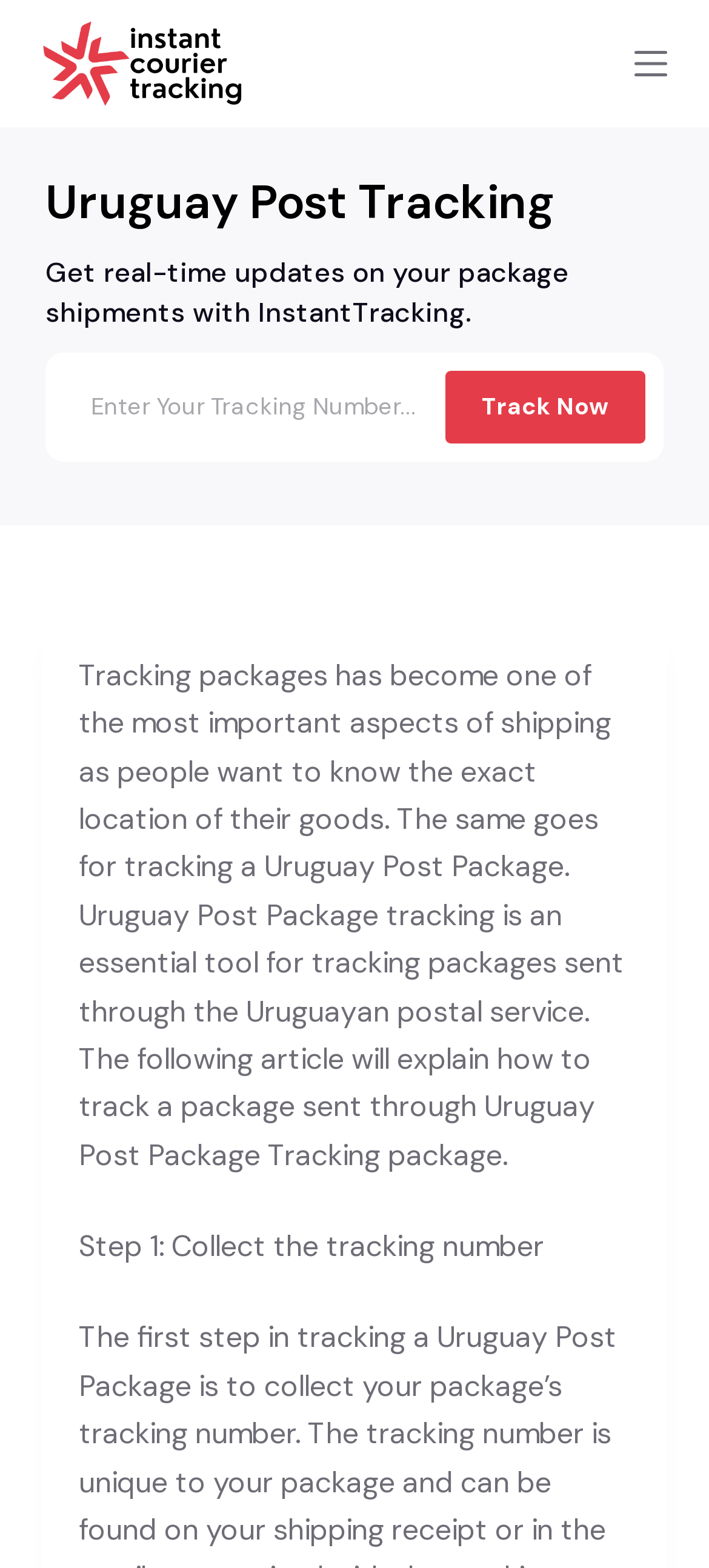Answer the question using only a single word or phrase: 
What type of service is Uruguay Post?

Postal service